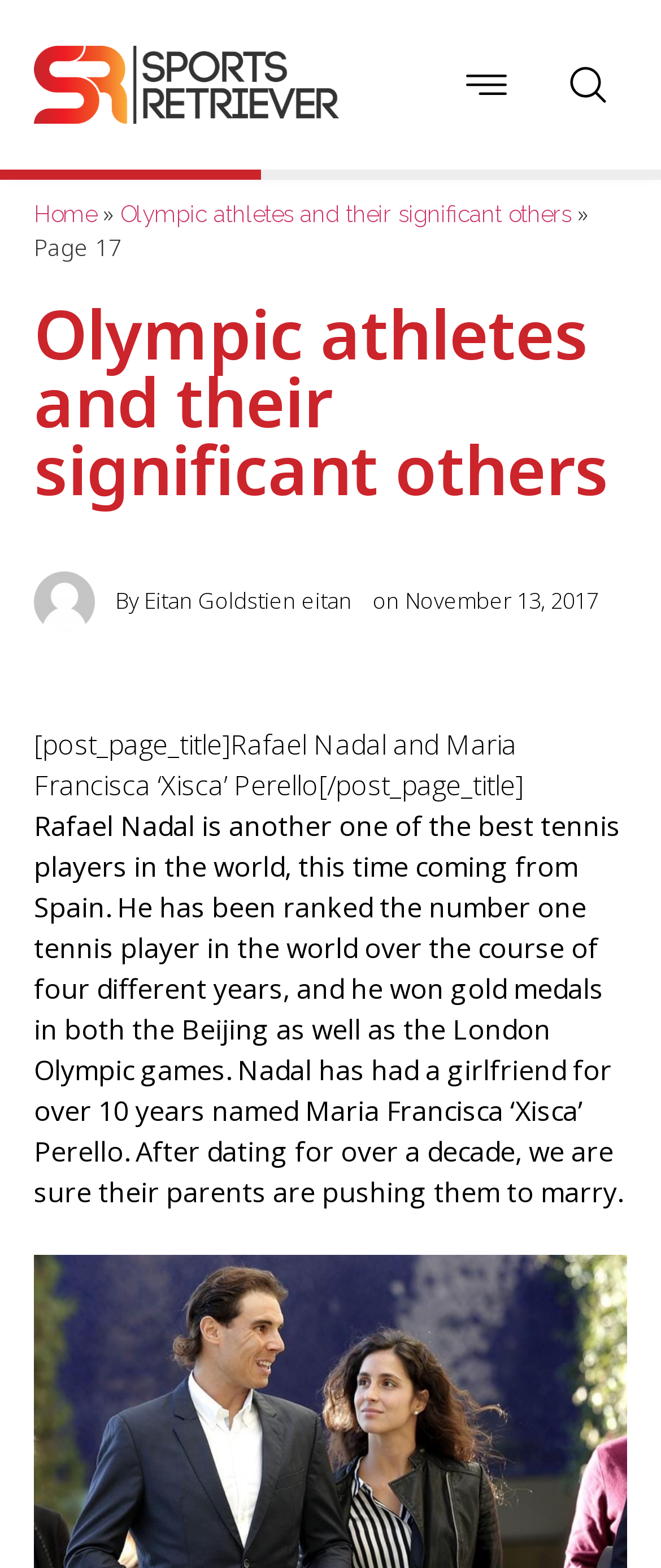What is the name of the tennis player mentioned?
Please ensure your answer is as detailed and informative as possible.

I found the answer by reading the text in the webpage, specifically the sentence '[post_page_title]Rafael Nadal and Maria Francisca ‘Xisca’ Perello[/post_page_title]' which mentions the name of the tennis player.